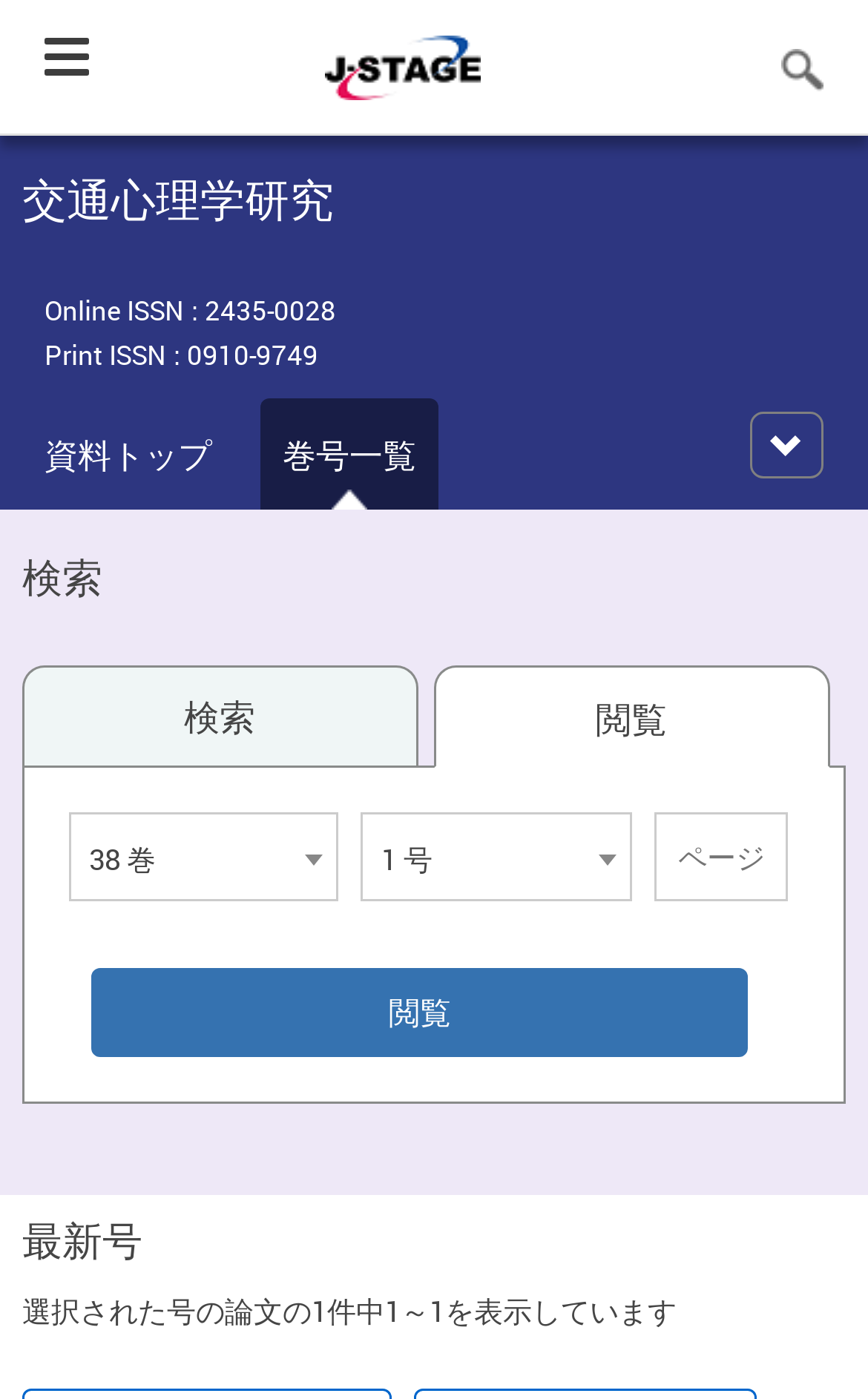Please reply to the following question with a single word or a short phrase:
What is the online ISSN of the journal?

2435-0028